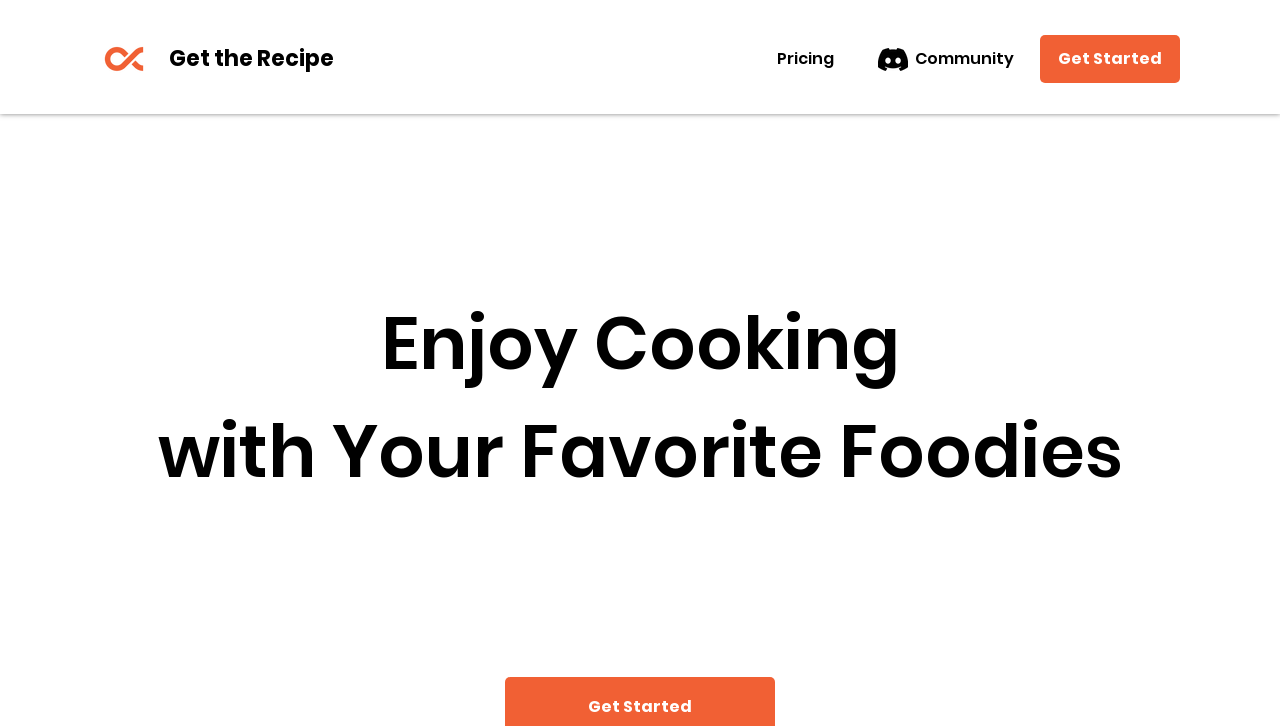Where is the 'Join our community' link located?
Based on the image, respond with a single word or phrase.

Top right